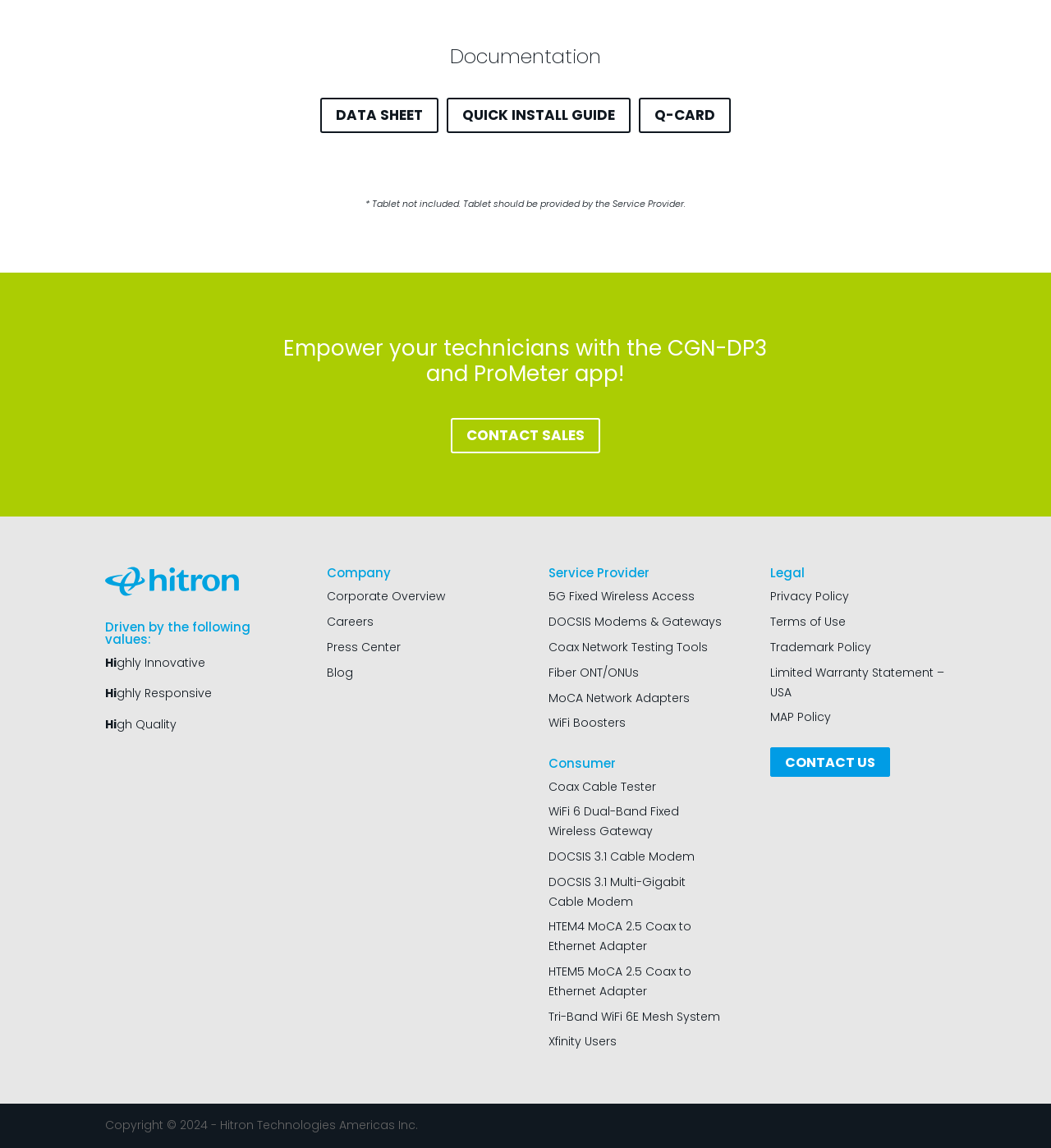Could you please study the image and provide a detailed answer to the question:
What type of products does the company offer?

I found various links and headings on the webpage that suggest the company offers networking devices such as modems, gateways, adapters, and WiFi boosters.